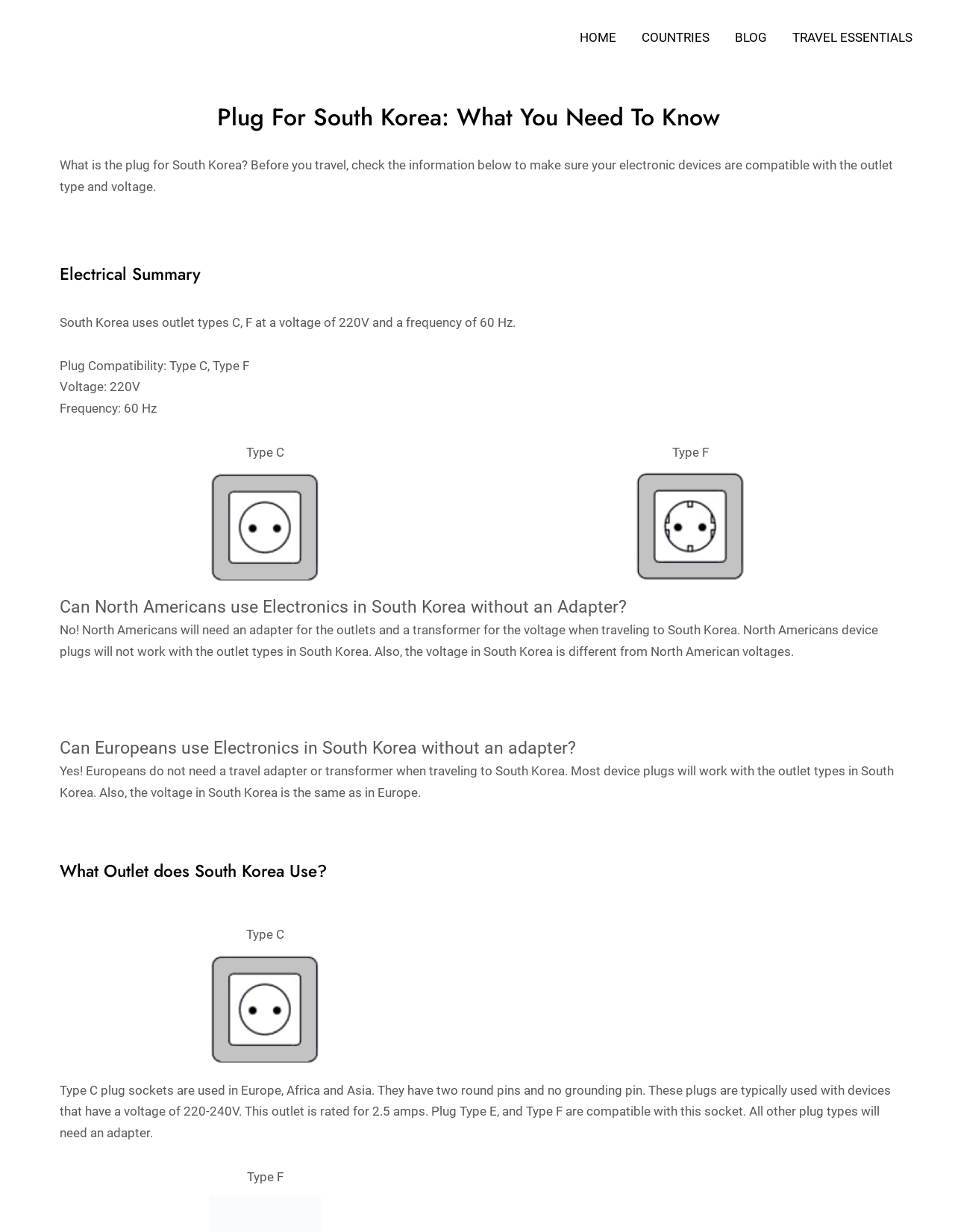Provide your answer in one word or a succinct phrase for the question: 
What is the voltage used in South Korea?

220V